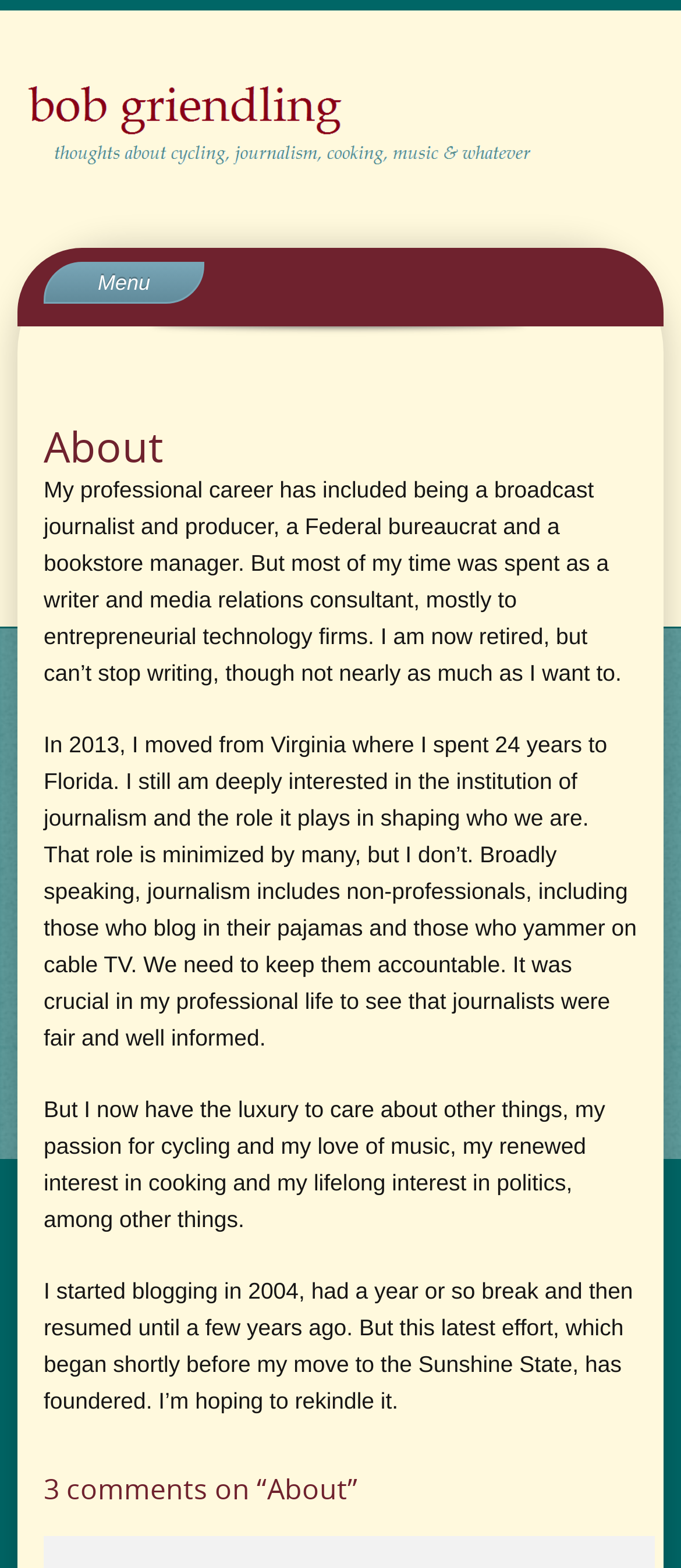What is the profession of the person described?
Use the screenshot to answer the question with a single word or phrase.

Journalist and writer